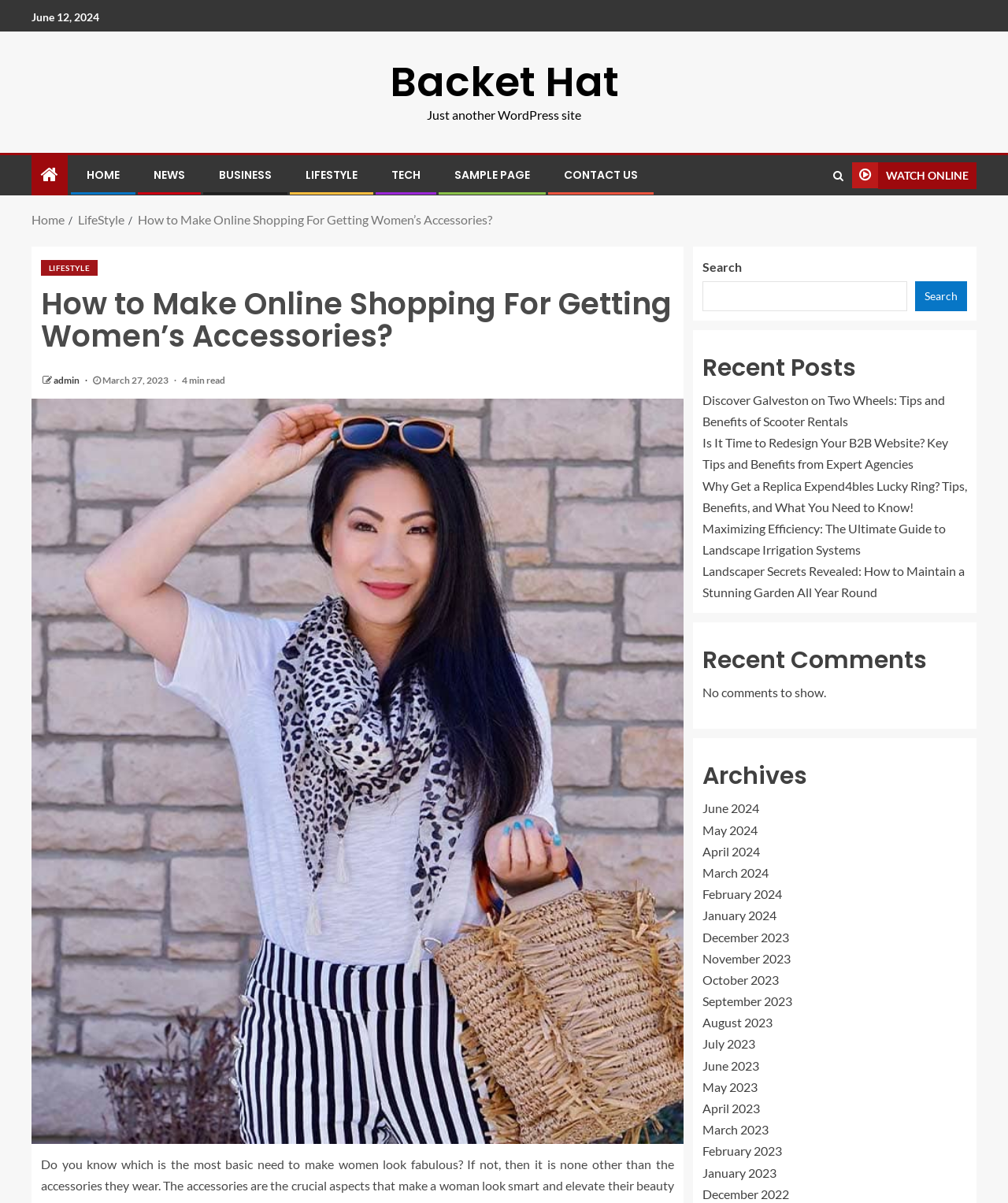Find the bounding box coordinates for the element that must be clicked to complete the instruction: "Click on the 'HOME' link". The coordinates should be four float numbers between 0 and 1, indicated as [left, top, right, bottom].

[0.086, 0.139, 0.119, 0.152]